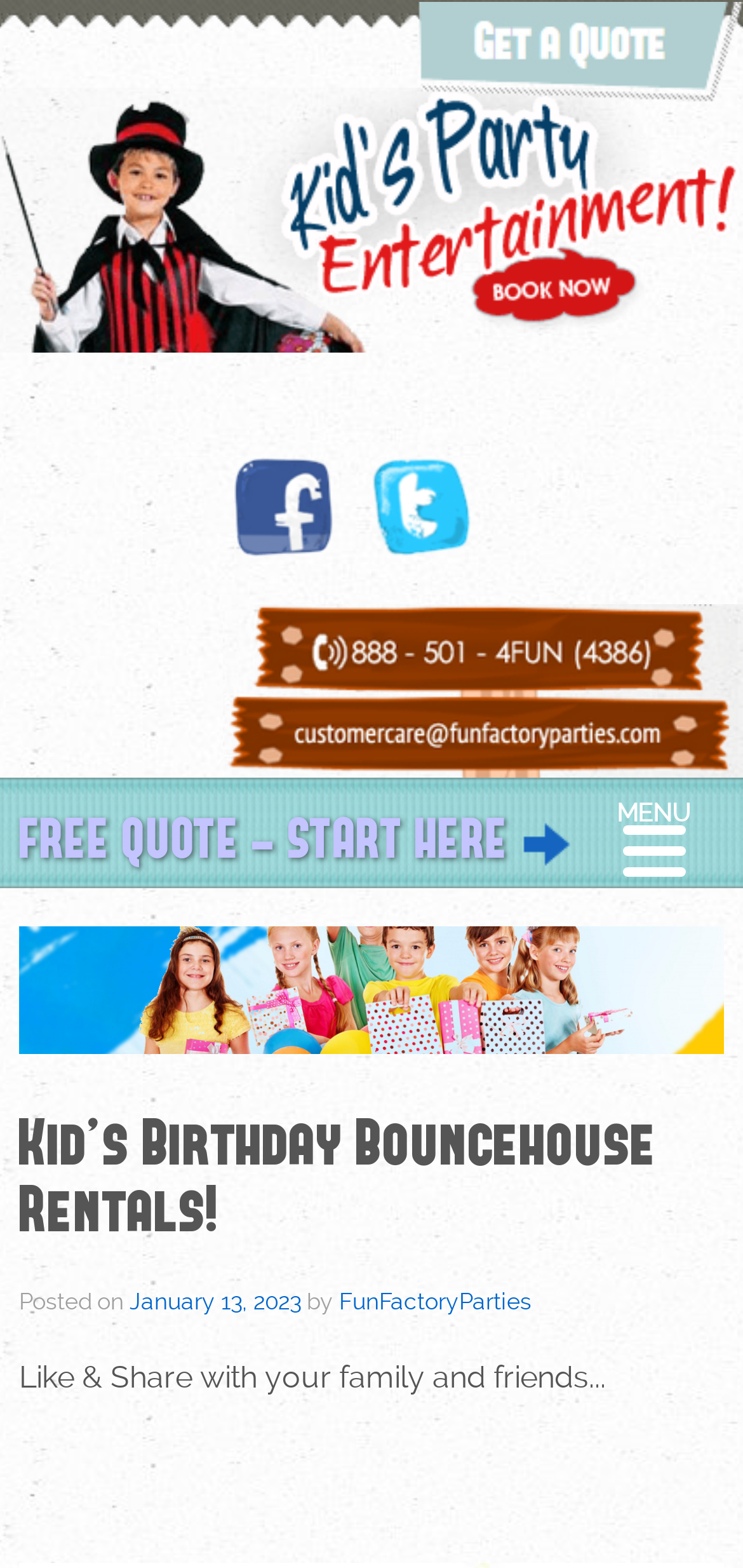Offer a comprehensive description of the webpage’s content and structure.

The webpage is about Kid's Birthday Bouncehouse Rentals, with a prominent title "Kid's Birthday Bouncehouse Rentals!" at the top center of the page. Below the title, there is a large image "Top Entertainment" that spans the entire width of the page. 

On the top right corner, there are social media sharing links, including "Facebook Share" and "Twitter Share funfactories", each accompanied by their respective icons. 

To the left of the social media links, there is a call-to-action button "FREE QUOTE - START HERE" with a menu arrow icon next to it. The button is followed by a "Menu" button with the text "MENU" inside. 

Below the title, there is a large image "Fun Factory Kids Parties" that takes up most of the page width. 

The main content of the page starts with a heading "Kid’s Birthday Bouncehouse Rentals!" followed by a post metadata section that includes the post date "January 13, 2023", the author "FunFactoryParties", and a timestamp. 

Finally, at the bottom of the page, there is a text "Like & Share with your family and friends..." encouraging users to share the content.